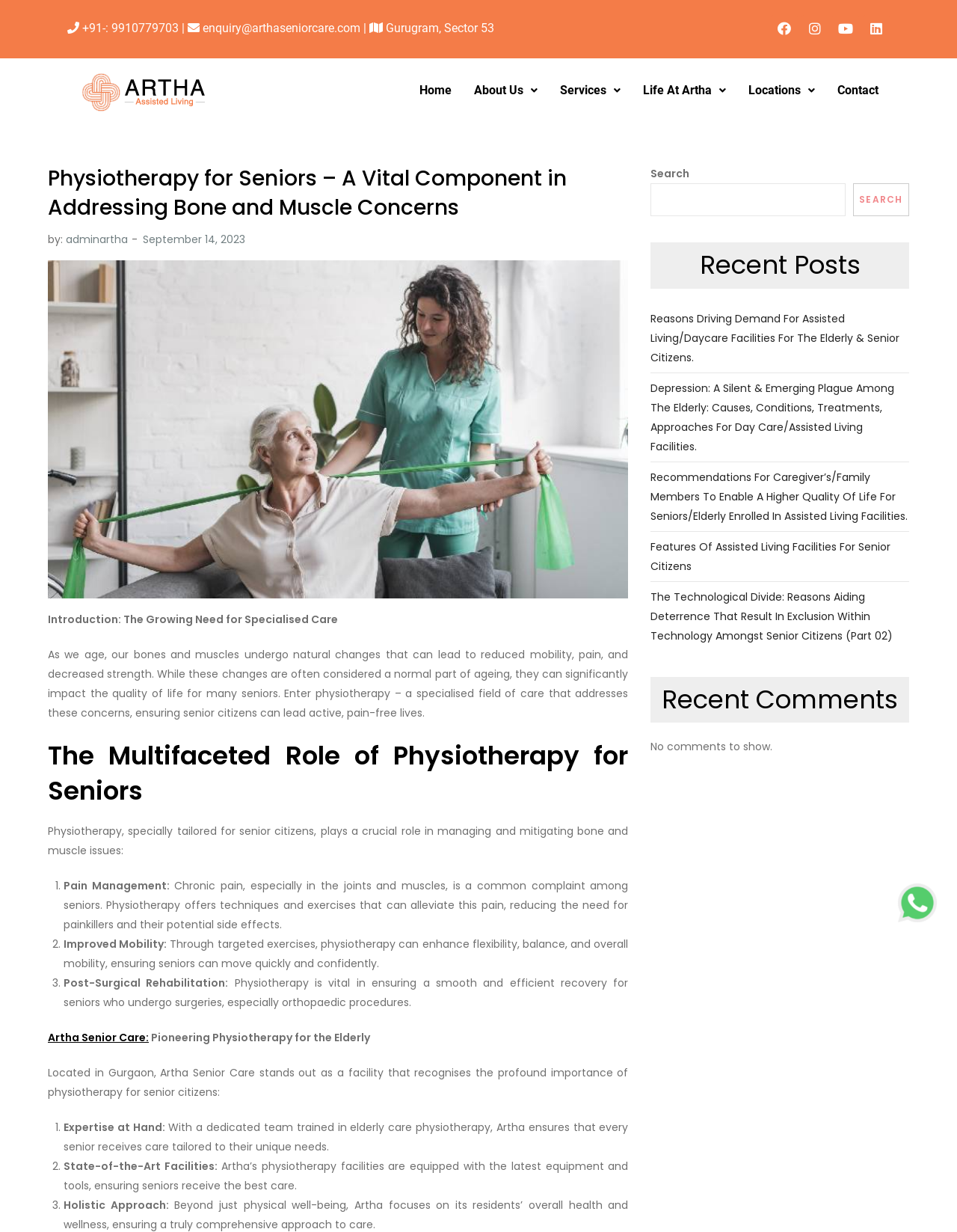Please identify the bounding box coordinates of where to click in order to follow the instruction: "Visit the About Us page".

[0.484, 0.06, 0.573, 0.087]